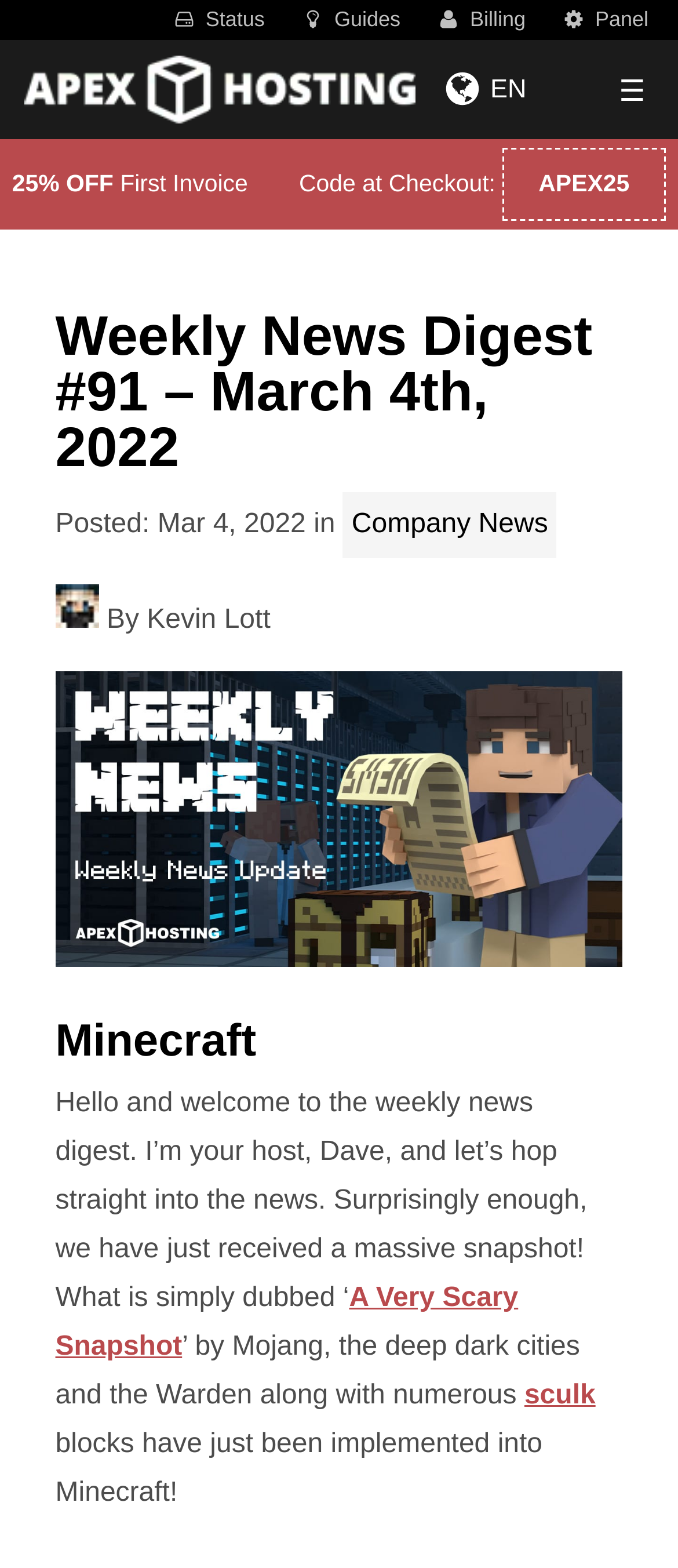What is the name of the block implemented in Minecraft?
Please provide a single word or phrase answer based on the image.

sculk